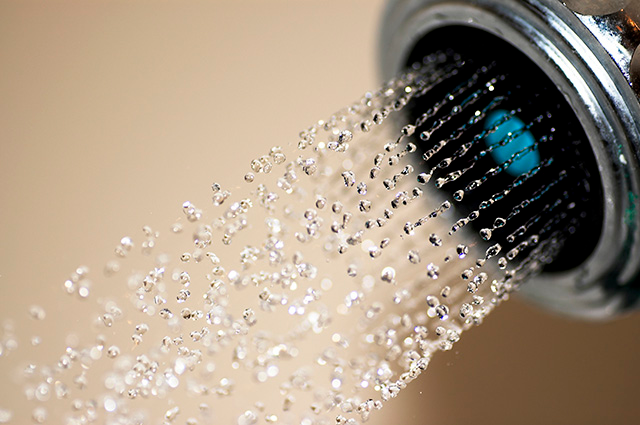What is the effect of the light reflecting off the water? Based on the screenshot, please respond with a single word or phrase.

adds liveliness and freshness